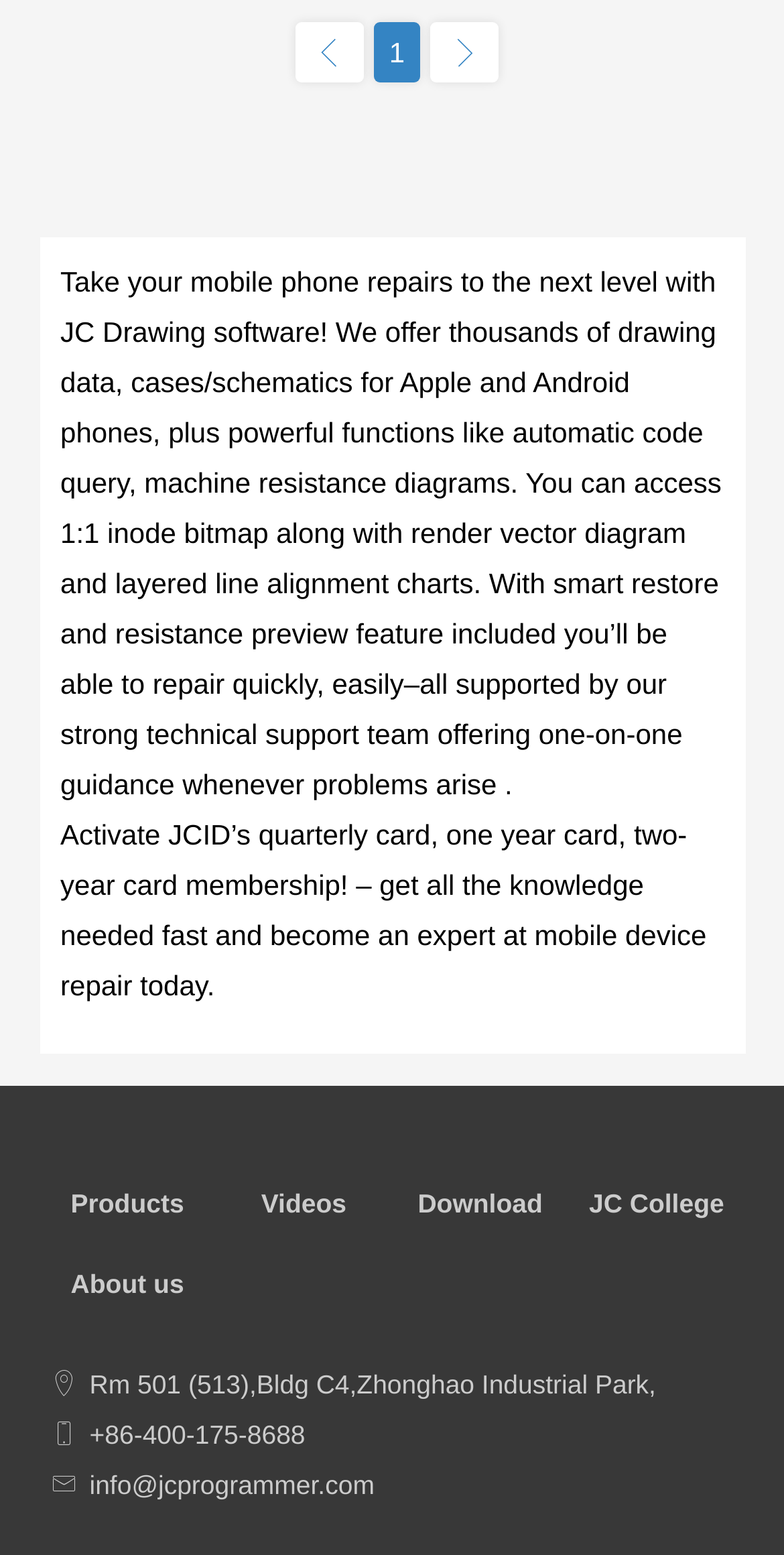Pinpoint the bounding box coordinates of the clickable area needed to execute the instruction: "Learn about JC College". The coordinates should be specified as four float numbers between 0 and 1, i.e., [left, top, right, bottom].

[0.751, 0.764, 0.924, 0.783]